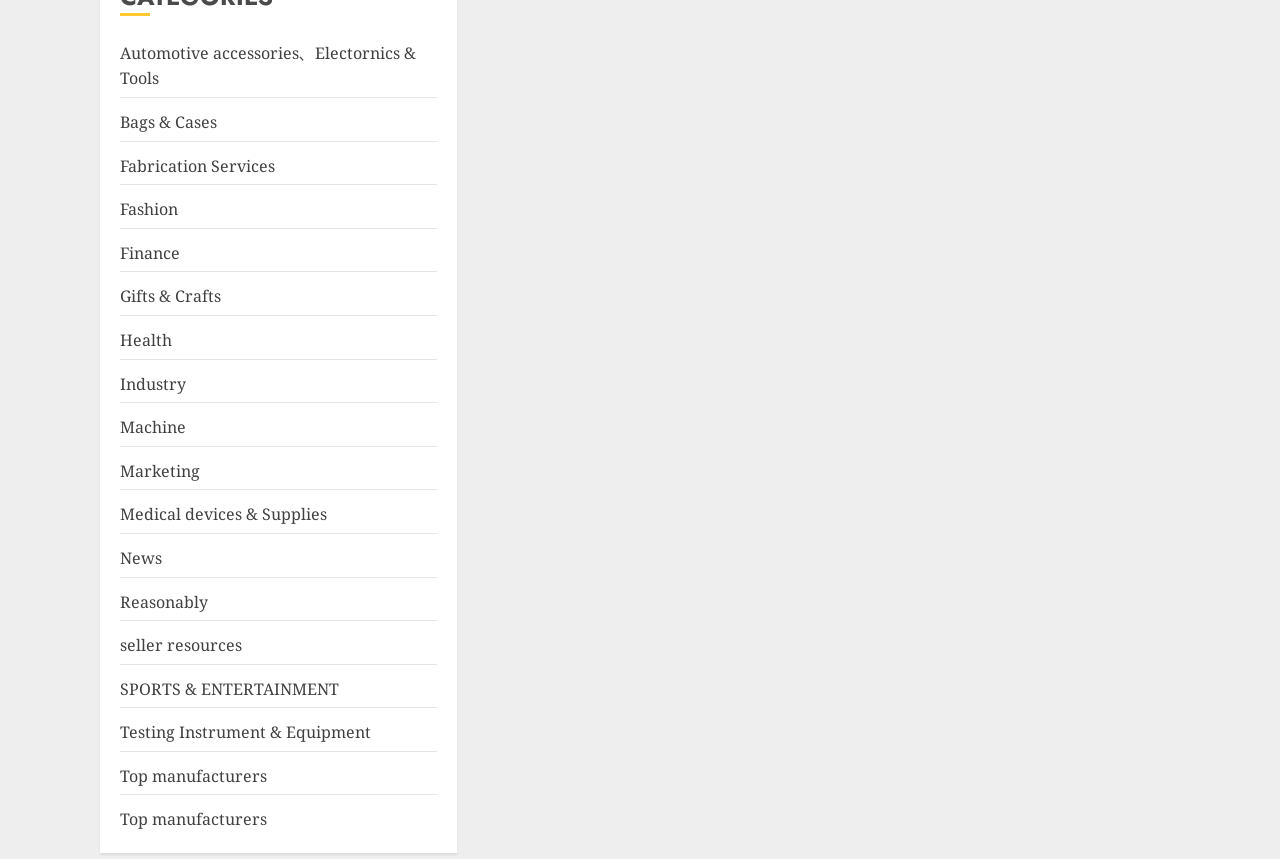With reference to the image, please provide a detailed answer to the following question: What is the last category on the list?

By examining the vertical positions of the links based on their y1, y2 coordinates, I determined that the last category on the list is 'Top manufacturers', which appears twice.